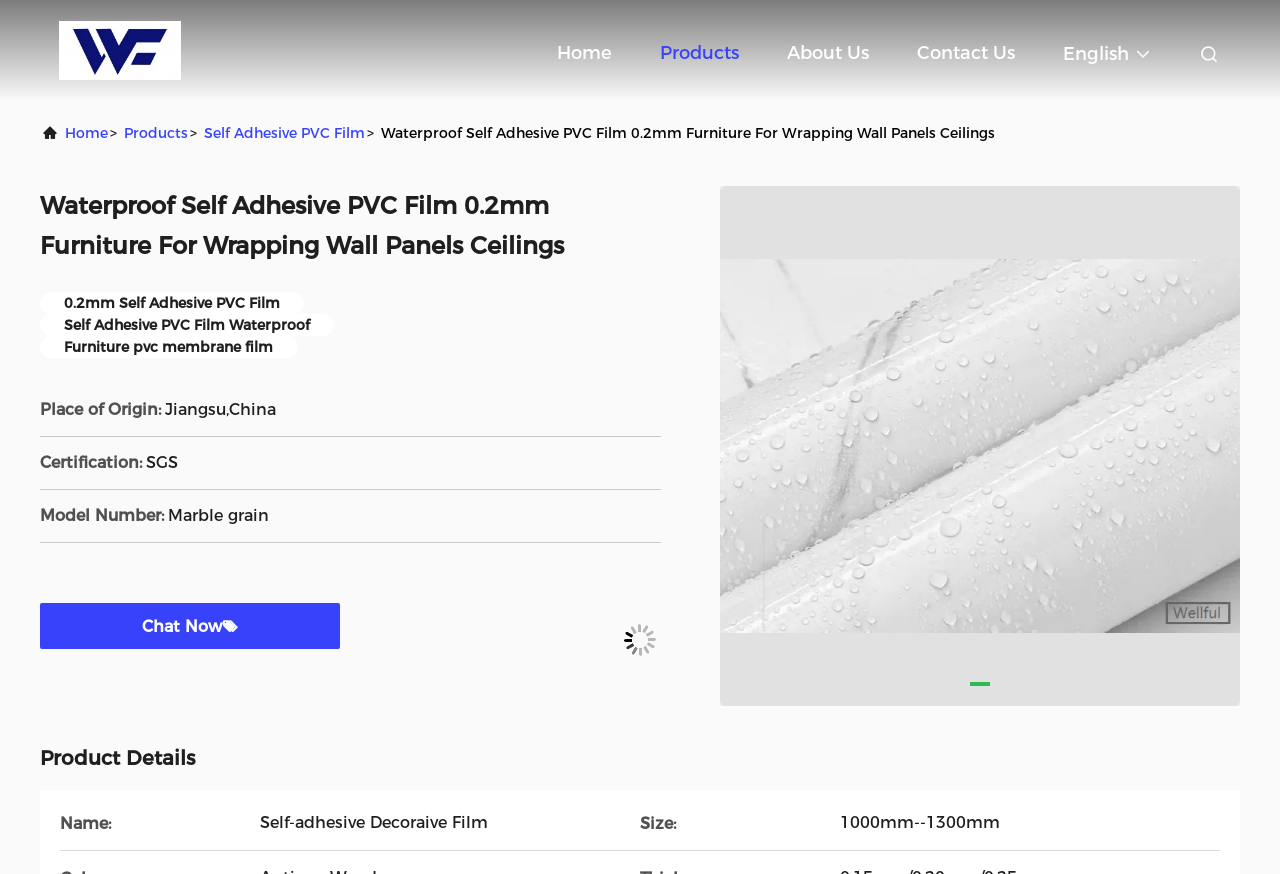Specify the bounding box coordinates of the element's area that should be clicked to execute the given instruction: "Click on the company logo". The coordinates should be four float numbers between 0 and 1, i.e., [left, top, right, bottom].

[0.046, 0.024, 0.142, 0.093]